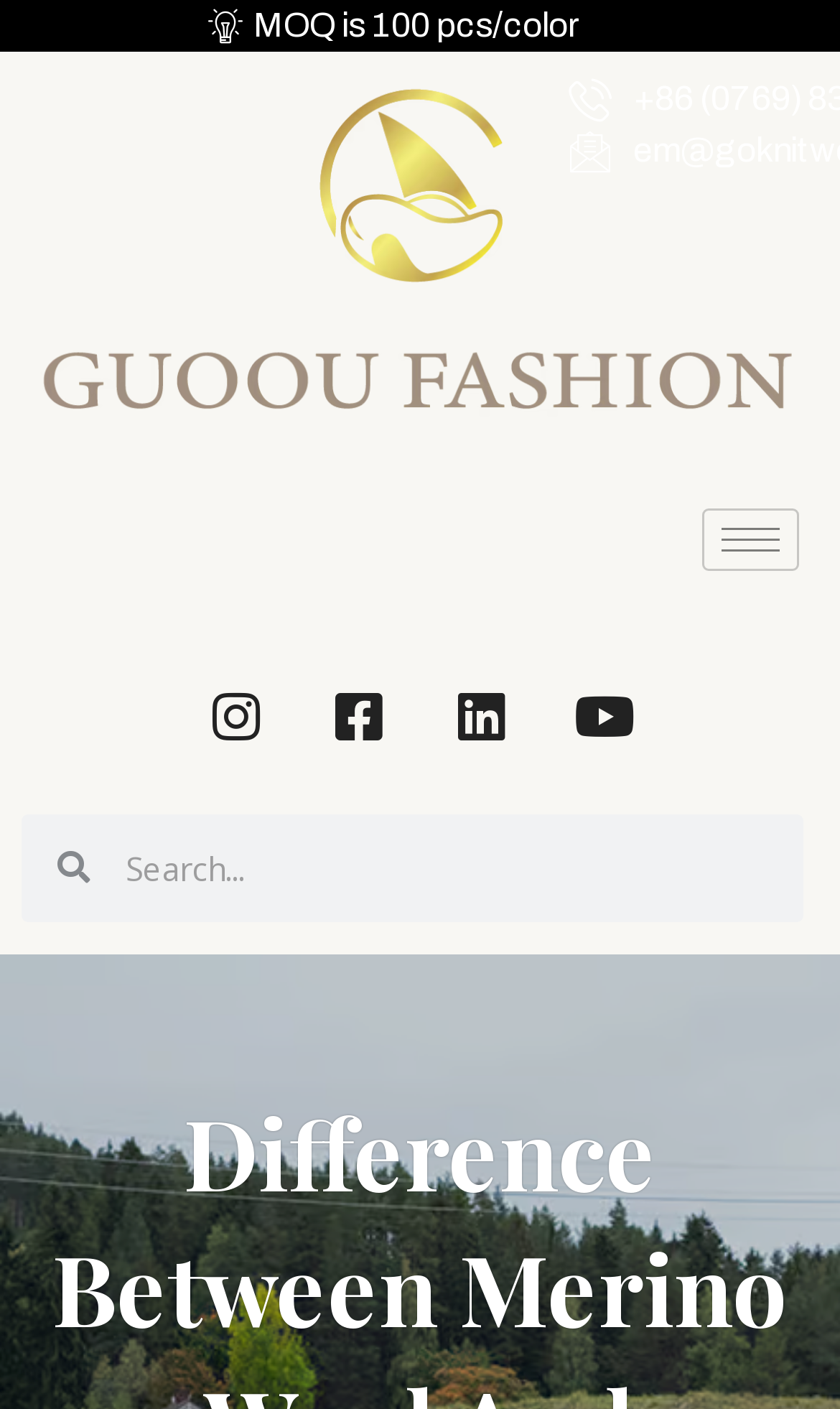How many social media links are there?
Craft a detailed and extensive response to the question.

I counted the number of link elements under the HeaderAsNonLandmark element, which are 'Instagram', 'Facebook', 'LinkedIn', and 'YouTube'.